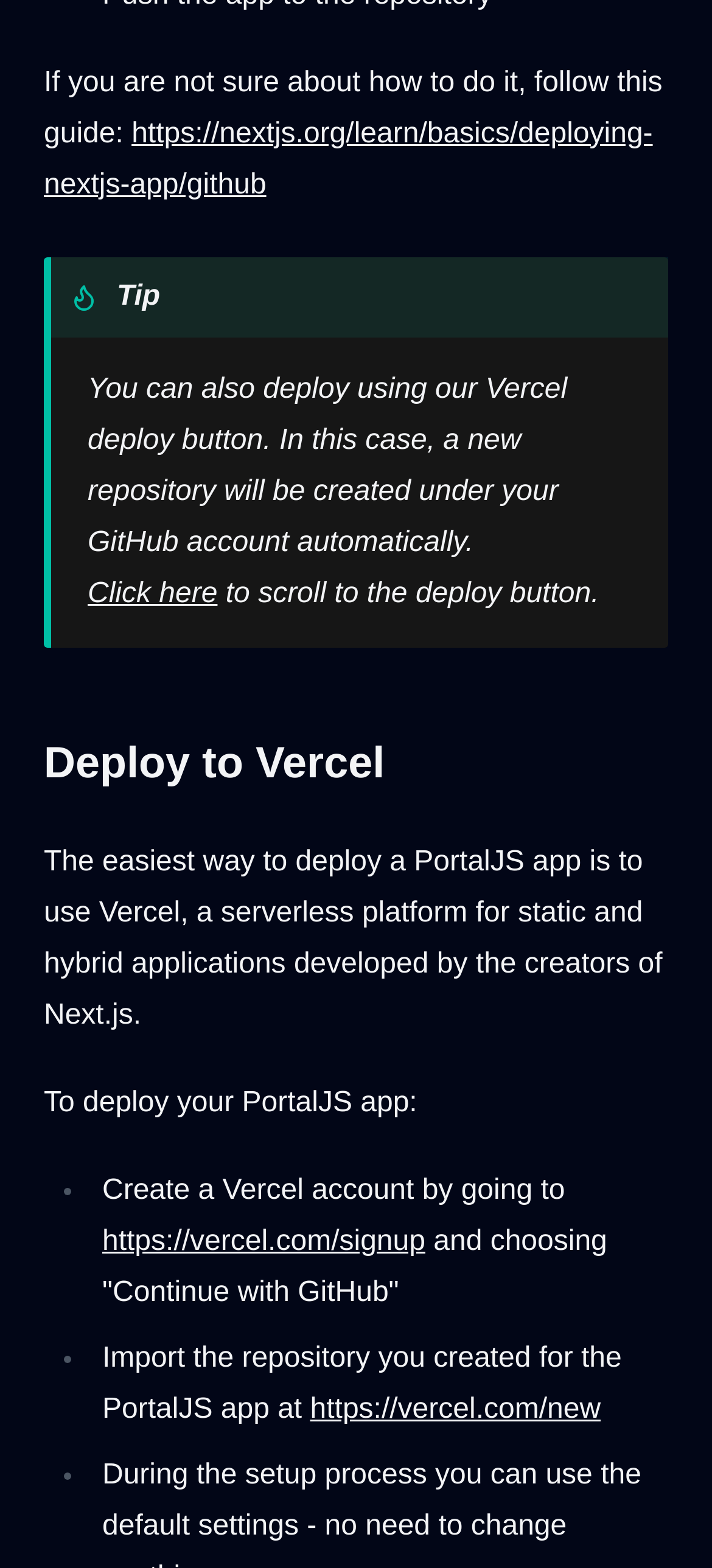How many steps are involved in deploying a PortalJS app on Vercel?
Provide a short answer using one word or a brief phrase based on the image.

Three